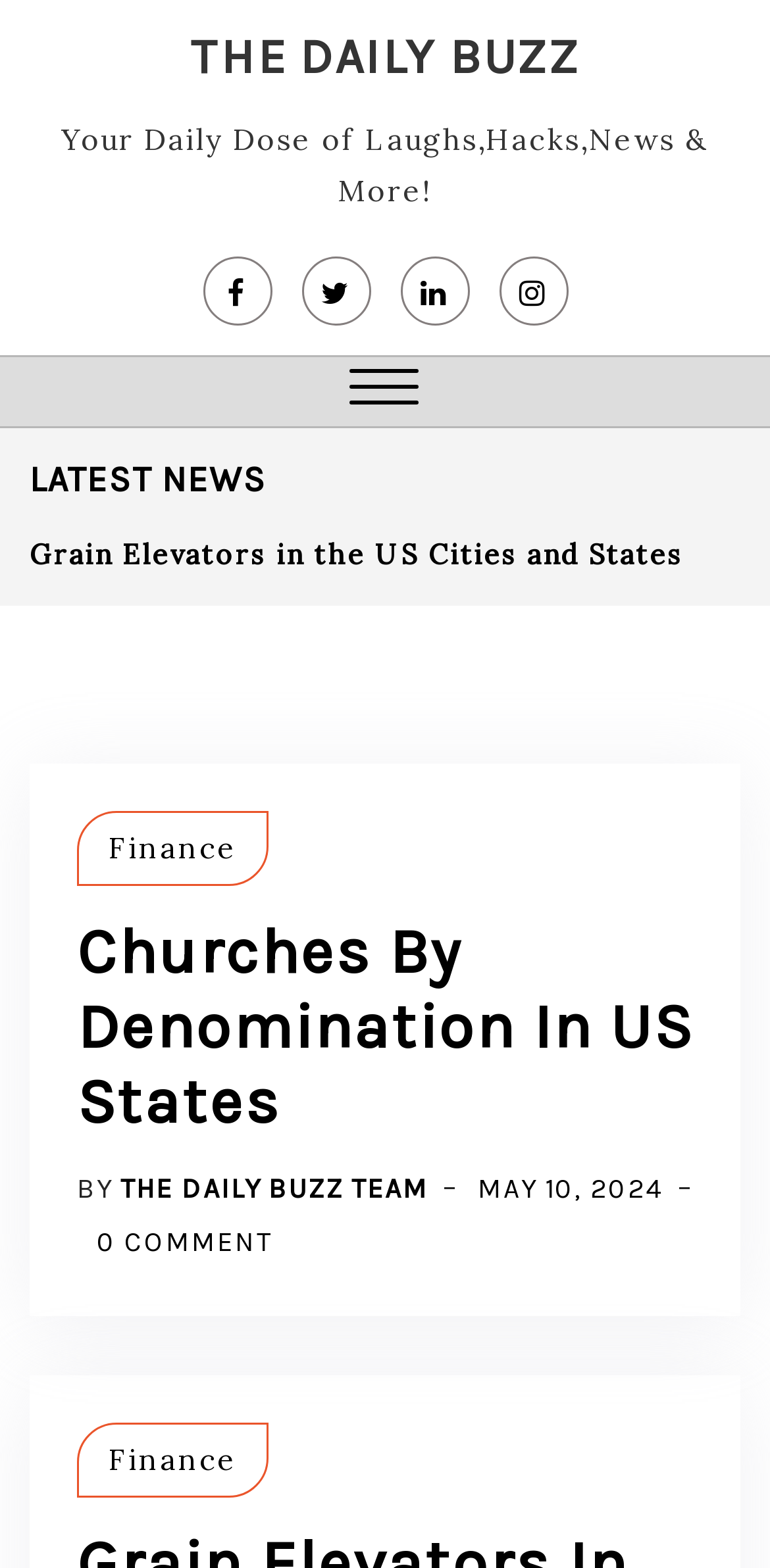Please specify the bounding box coordinates of the clickable section necessary to execute the following command: "Click on THE DAILY BUZZ link".

[0.247, 0.018, 0.753, 0.054]